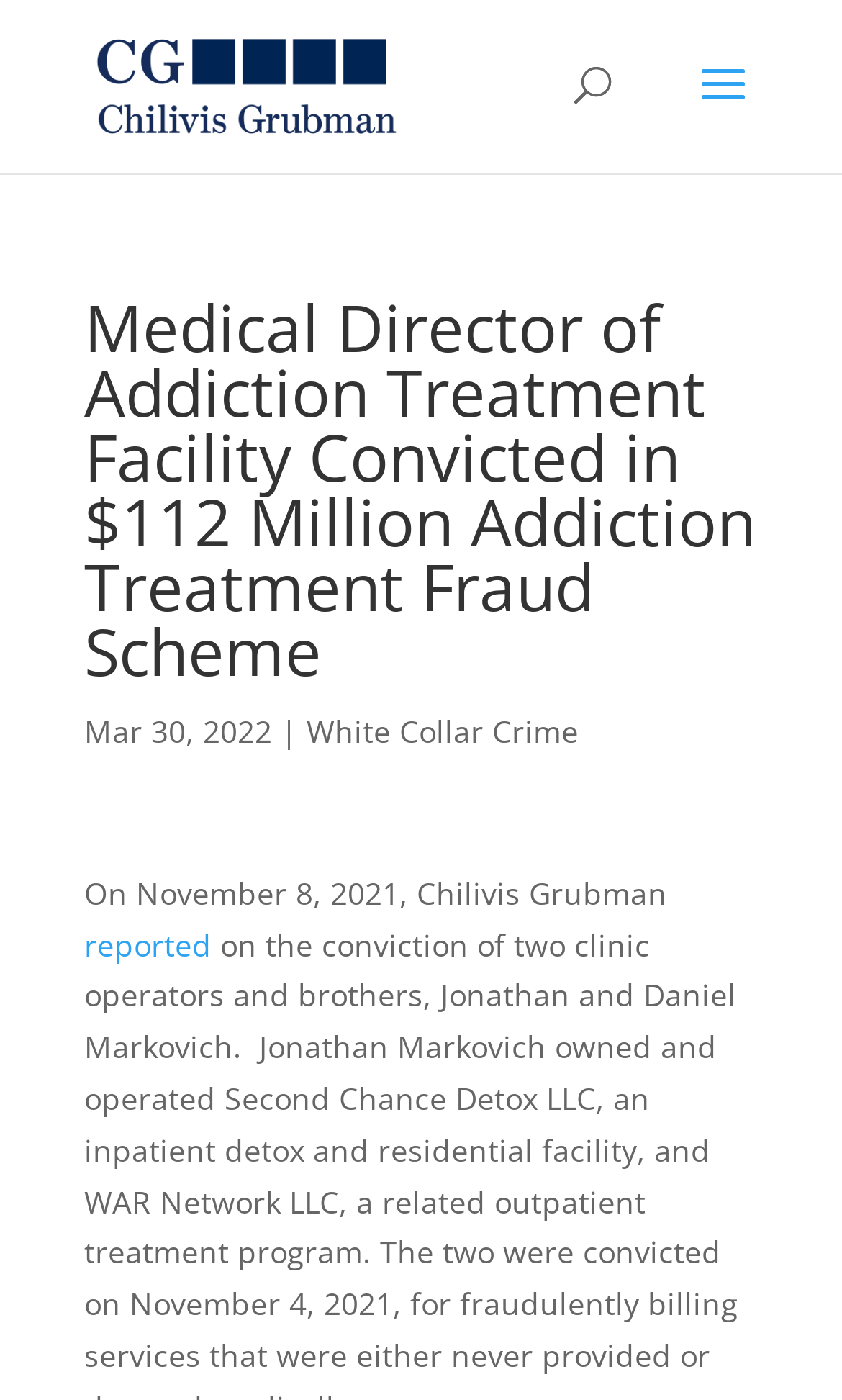Generate a detailed explanation of the webpage's features and information.

The webpage appears to be a news article or a blog post from Chilivis Grubman LLP, a law firm. At the top-left corner, there is a link to the law firm's homepage, accompanied by a small image of the firm's logo. 

Below the logo, there is a search bar that spans across the top of the page. 

The main content of the webpage is a news article with a heading that reads "Medical Director of Addiction Treatment Facility Convicted in $112 Million Addiction Treatment Fraud Scheme". This heading is centered at the top of the main content area.

Below the heading, there is a date "Mar 30, 2022" followed by a vertical line and a link to a category called "White Collar Crime". 

The main article text starts with the sentence "On November 8, 2021, Chilivis Grubman reported on the conviction of two clinic operators and brothers, Jonathan and Daniel Markovich." The word "reported" is a link, suggesting that it may lead to another article or a source of the report.